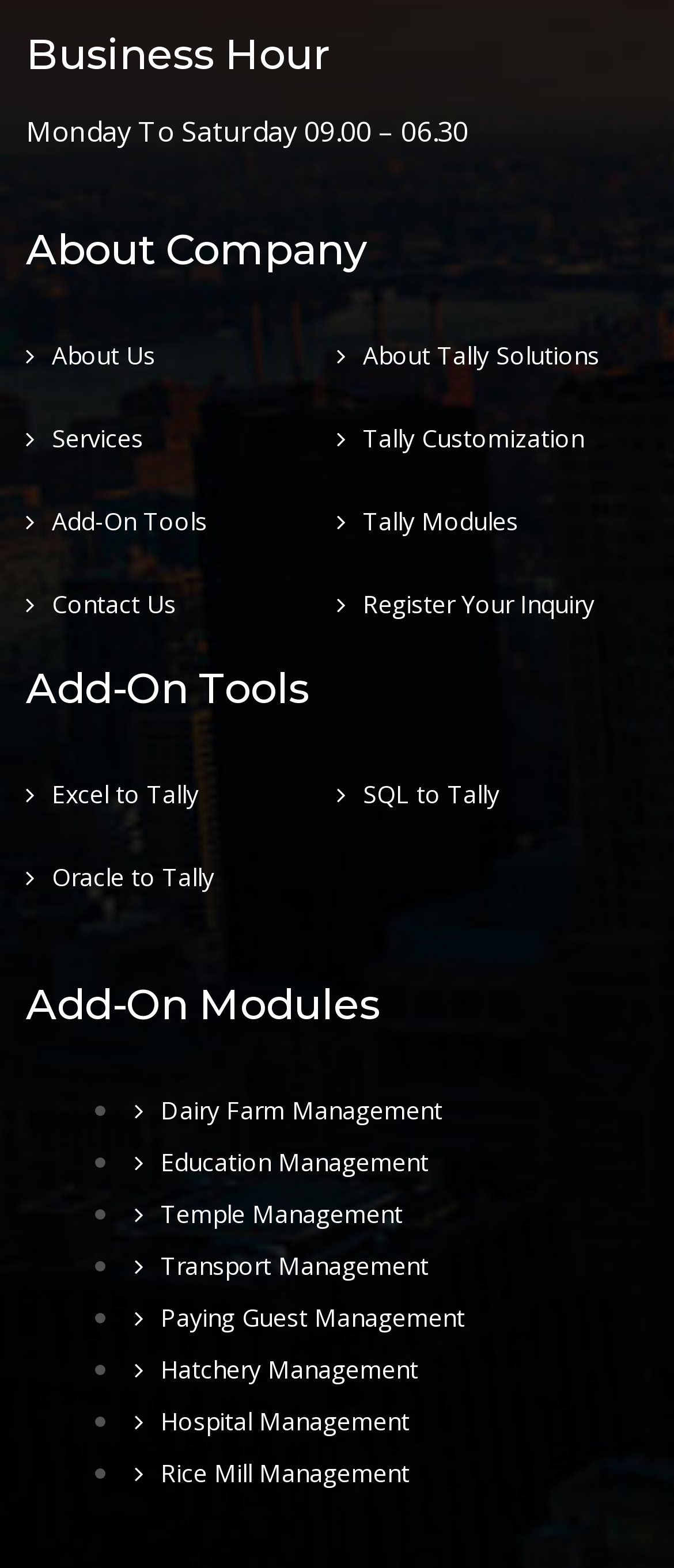Please locate the bounding box coordinates of the element that needs to be clicked to achieve the following instruction: "Call (816) 271-5647". The coordinates should be four float numbers between 0 and 1, i.e., [left, top, right, bottom].

None